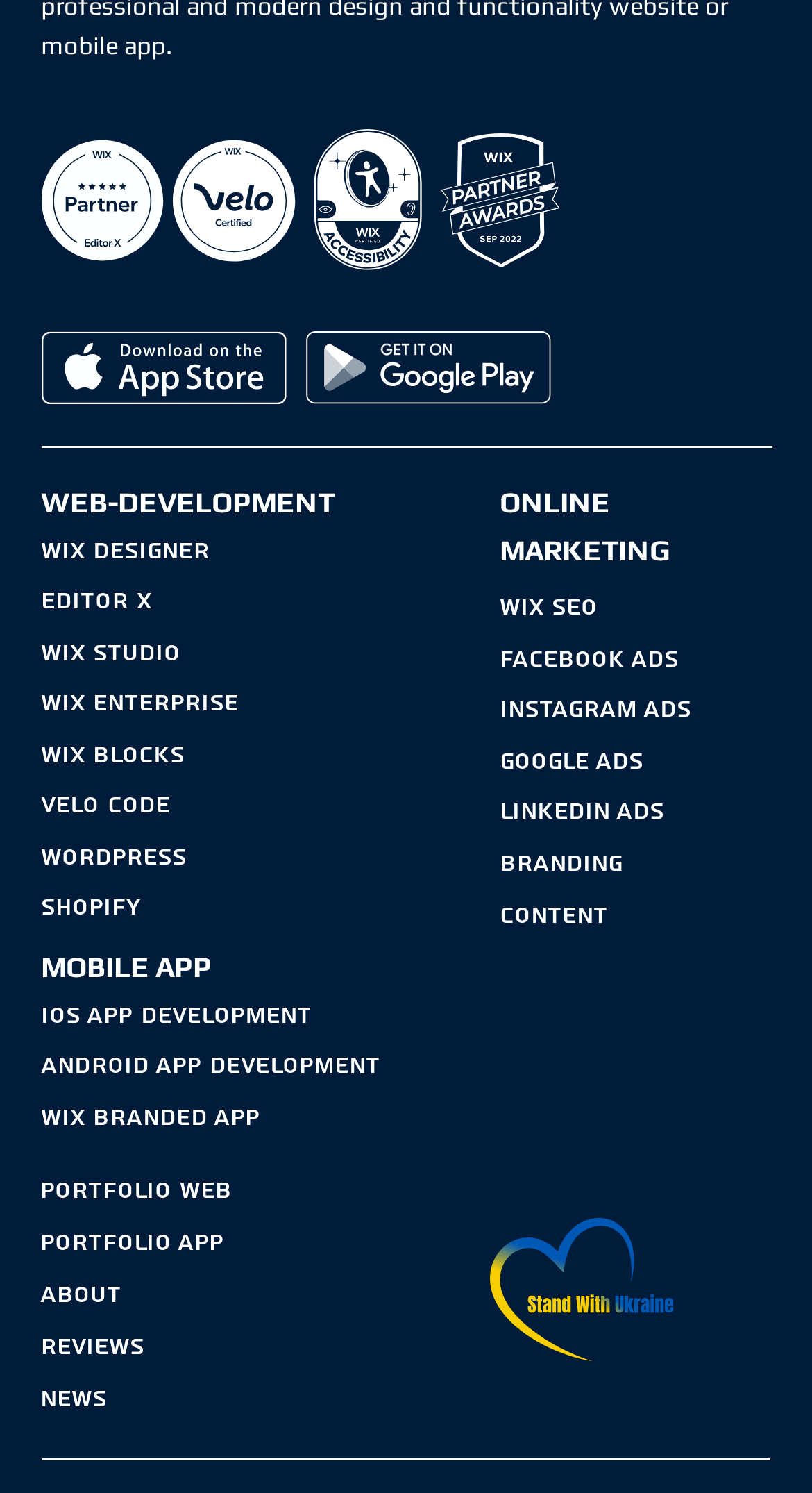Please determine the bounding box of the UI element that matches this description: SHOPIFY. The coordinates should be given as (top-left x, top-left y, bottom-right x, bottom-right y), with all values between 0 and 1.

[0.05, 0.591, 0.178, 0.625]